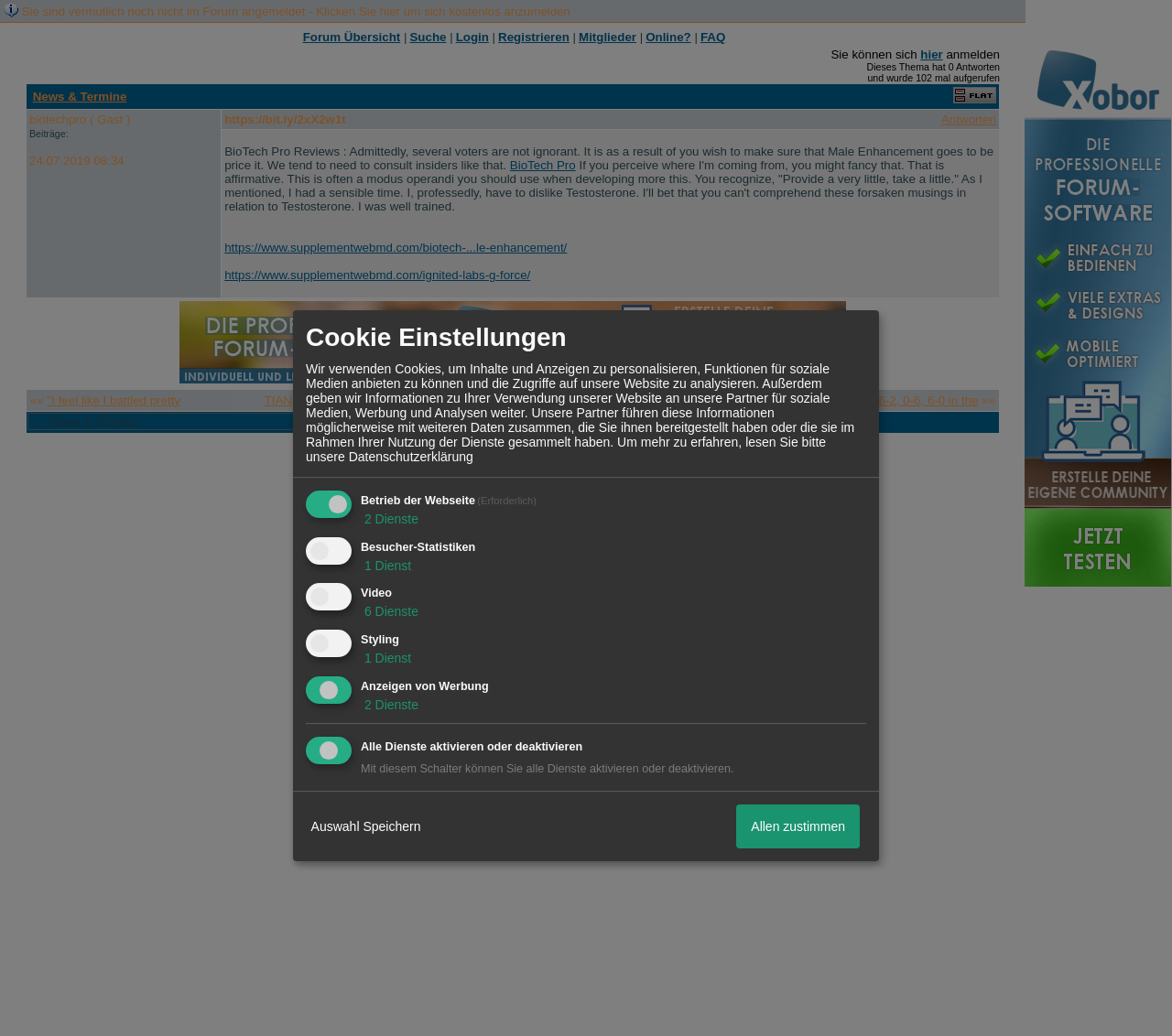Determine the bounding box coordinates for the element that should be clicked to follow this instruction: "Click on the 'Registrieren' link". The coordinates should be given as four float numbers between 0 and 1, in the format [left, top, right, bottom].

[0.425, 0.029, 0.486, 0.042]